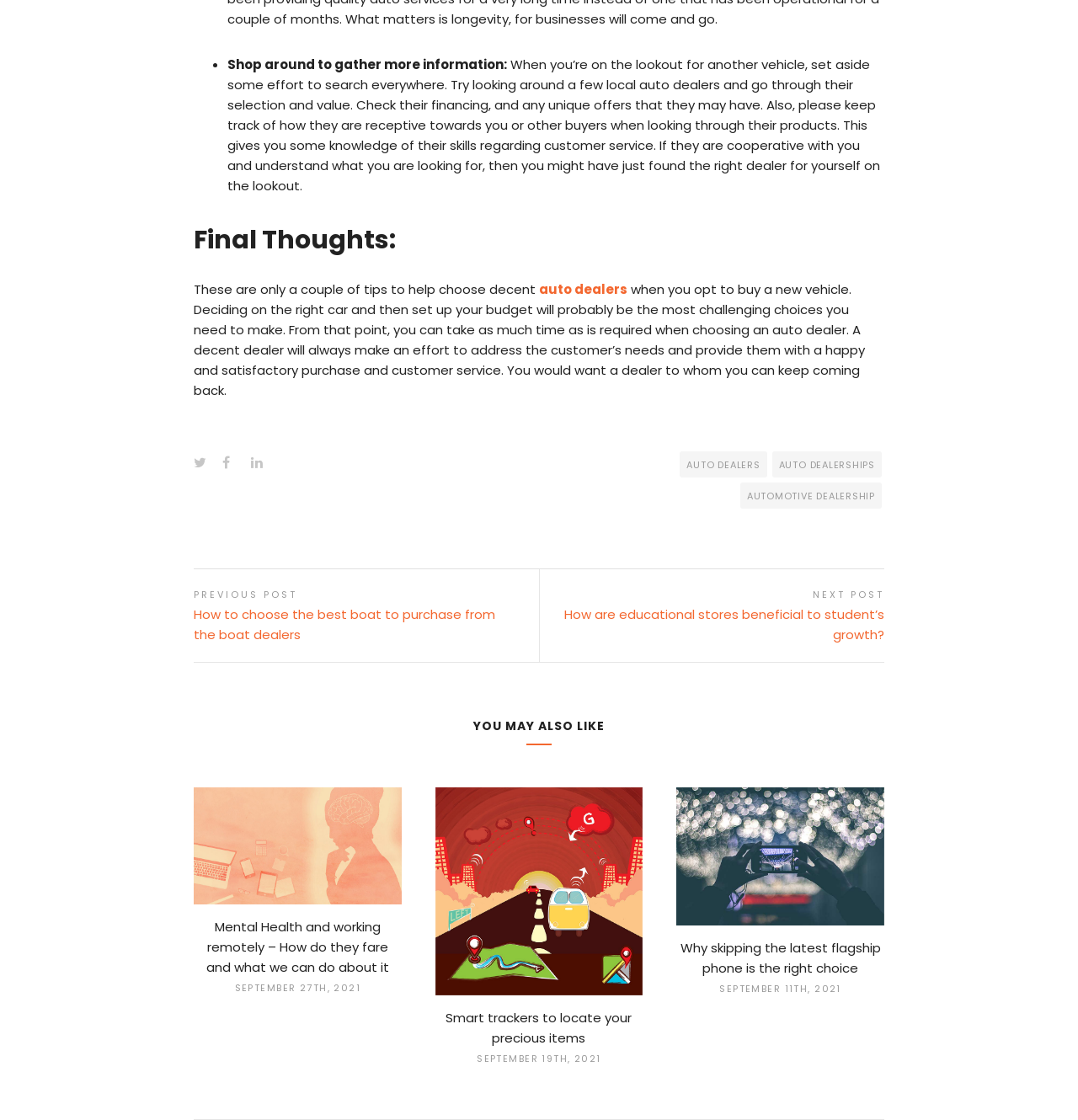What is the characteristic of a decent auto dealer?
Please provide a detailed and thorough answer to the question.

A decent auto dealer is cooperative and understanding, as mentioned in the text 'If they are cooperative with you and understand what you are looking for, then you might have just found the right dealer for yourself'.